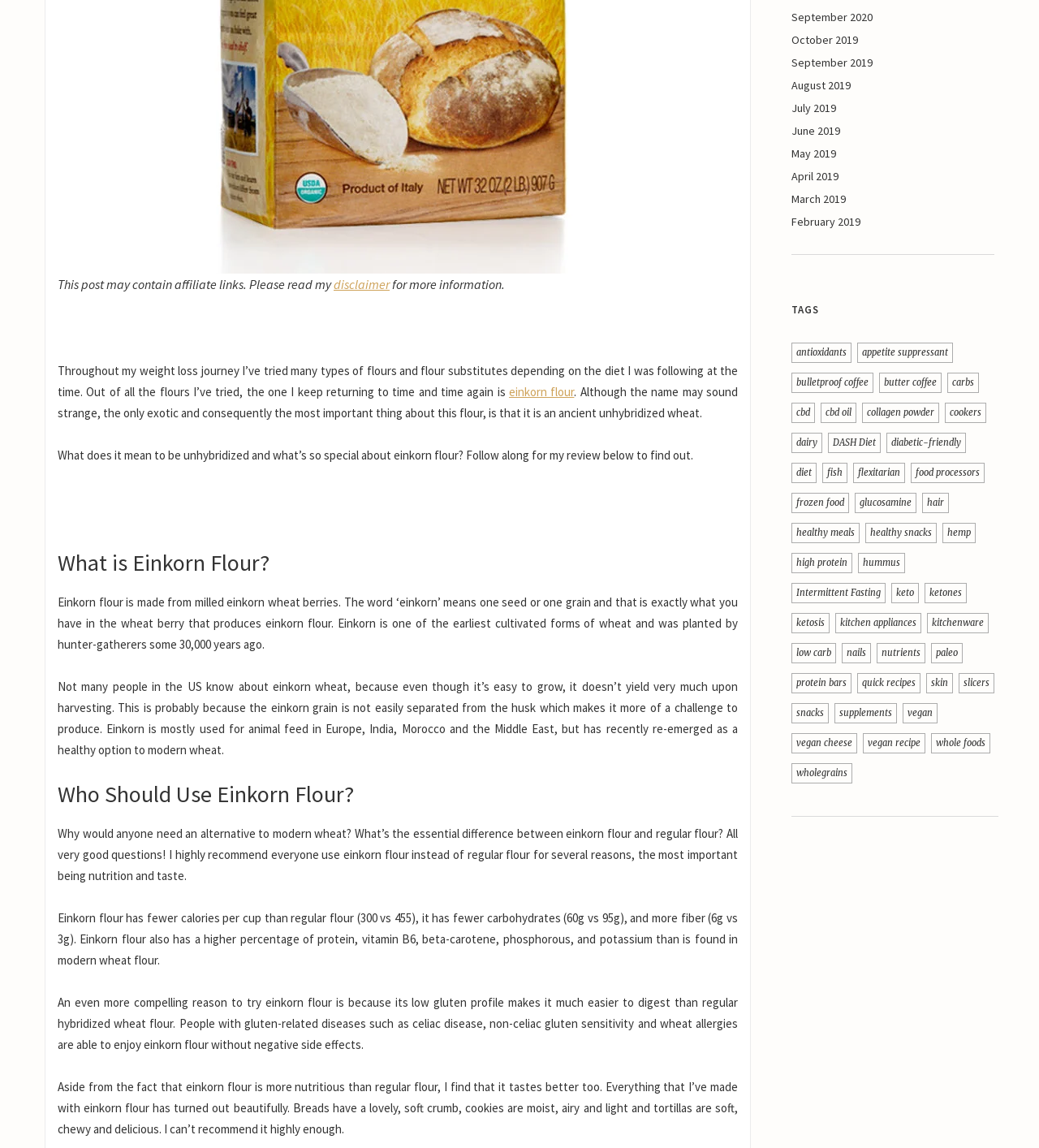Locate the bounding box coordinates of the clickable part needed for the task: "Read more about 'einkorn flour'".

[0.49, 0.335, 0.553, 0.348]